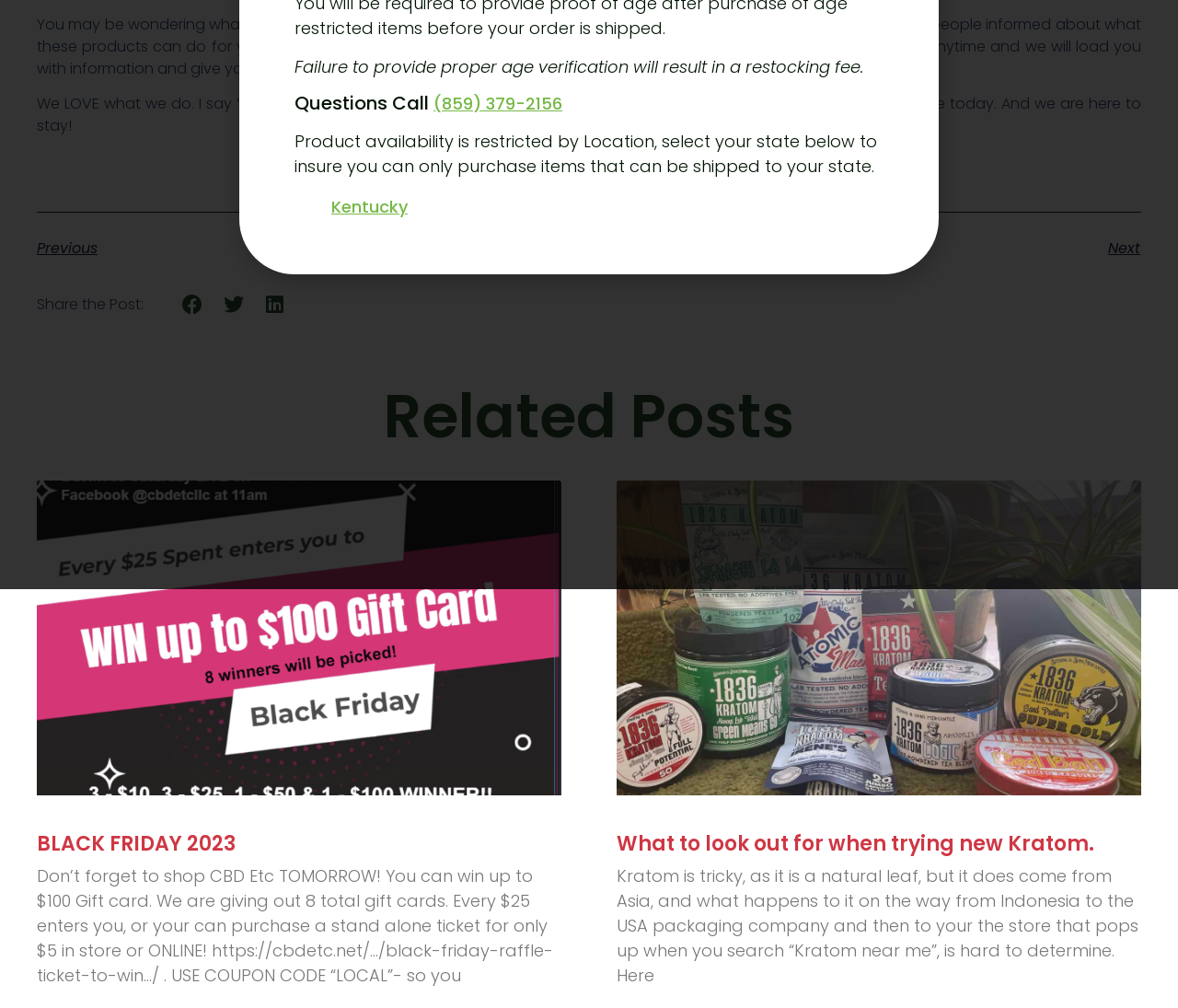Determine the bounding box for the described HTML element: "LangMedia Home". Ensure the coordinates are four float numbers between 0 and 1 in the format [left, top, right, bottom].

None